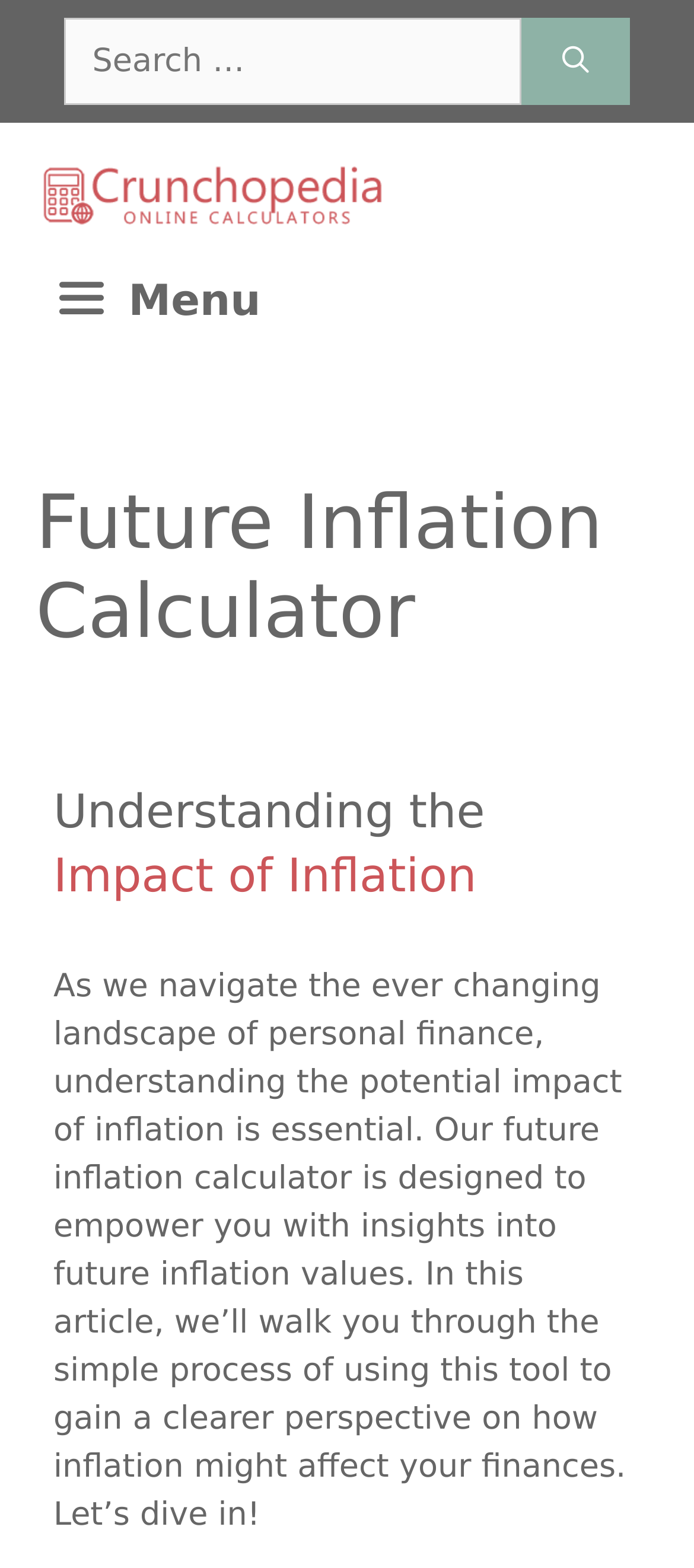Please find the top heading of the webpage and generate its text.

Future Inflation Calculator